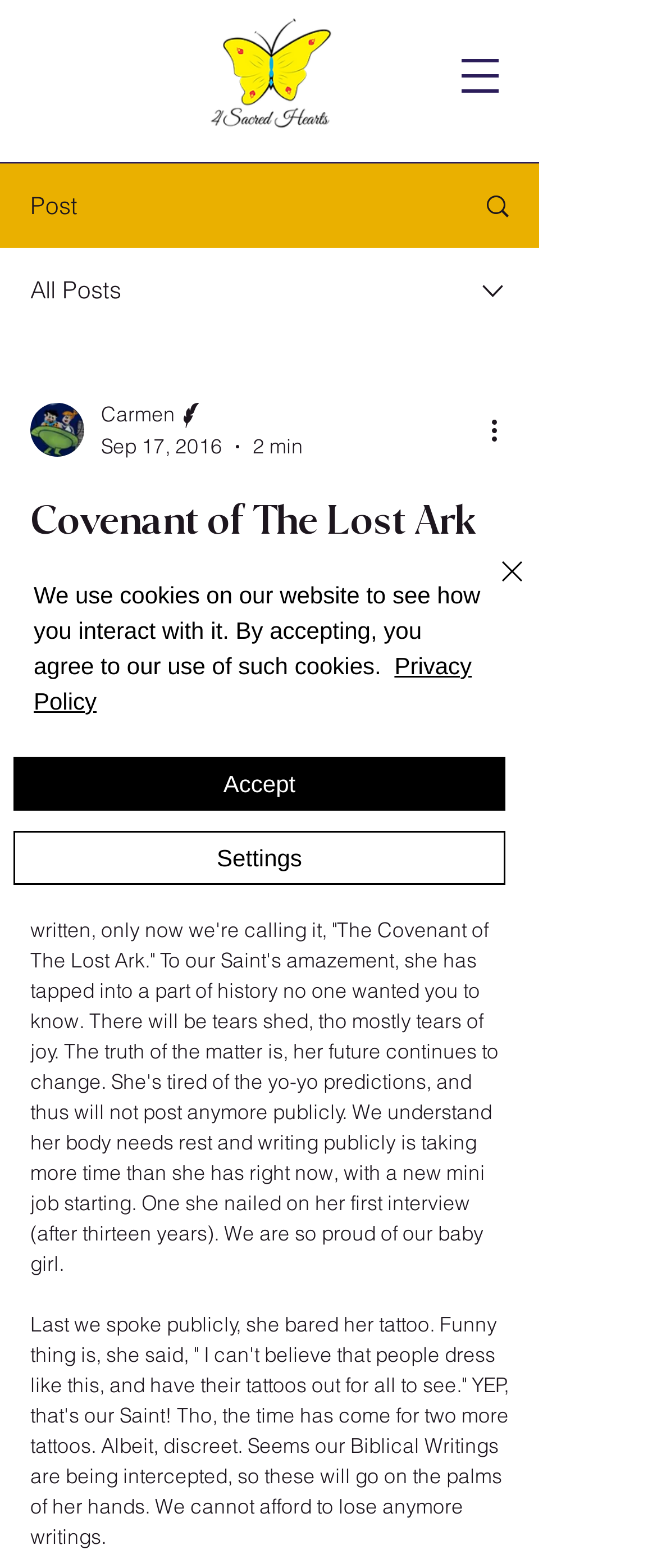Specify the bounding box coordinates (top-left x, top-left y, bottom-right x, bottom-right y) of the UI element in the screenshot that matches this description: aria-label="Open navigation menu"

[0.667, 0.021, 0.795, 0.075]